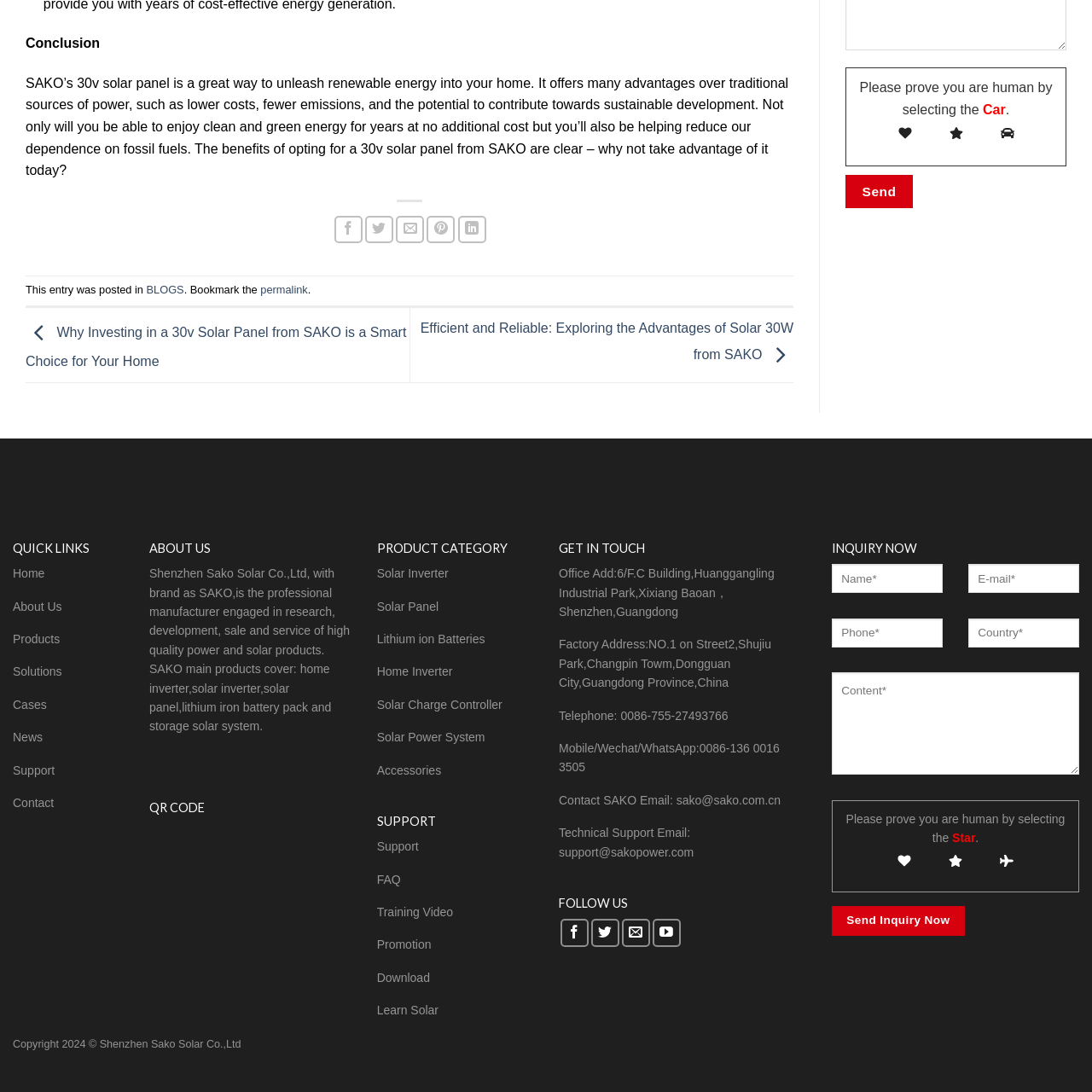Highlight the bounding box coordinates of the element that should be clicked to carry out the following instruction: "Share on Facebook". The coordinates must be given as four float numbers ranging from 0 to 1, i.e., [left, top, right, bottom].

[0.306, 0.197, 0.332, 0.223]